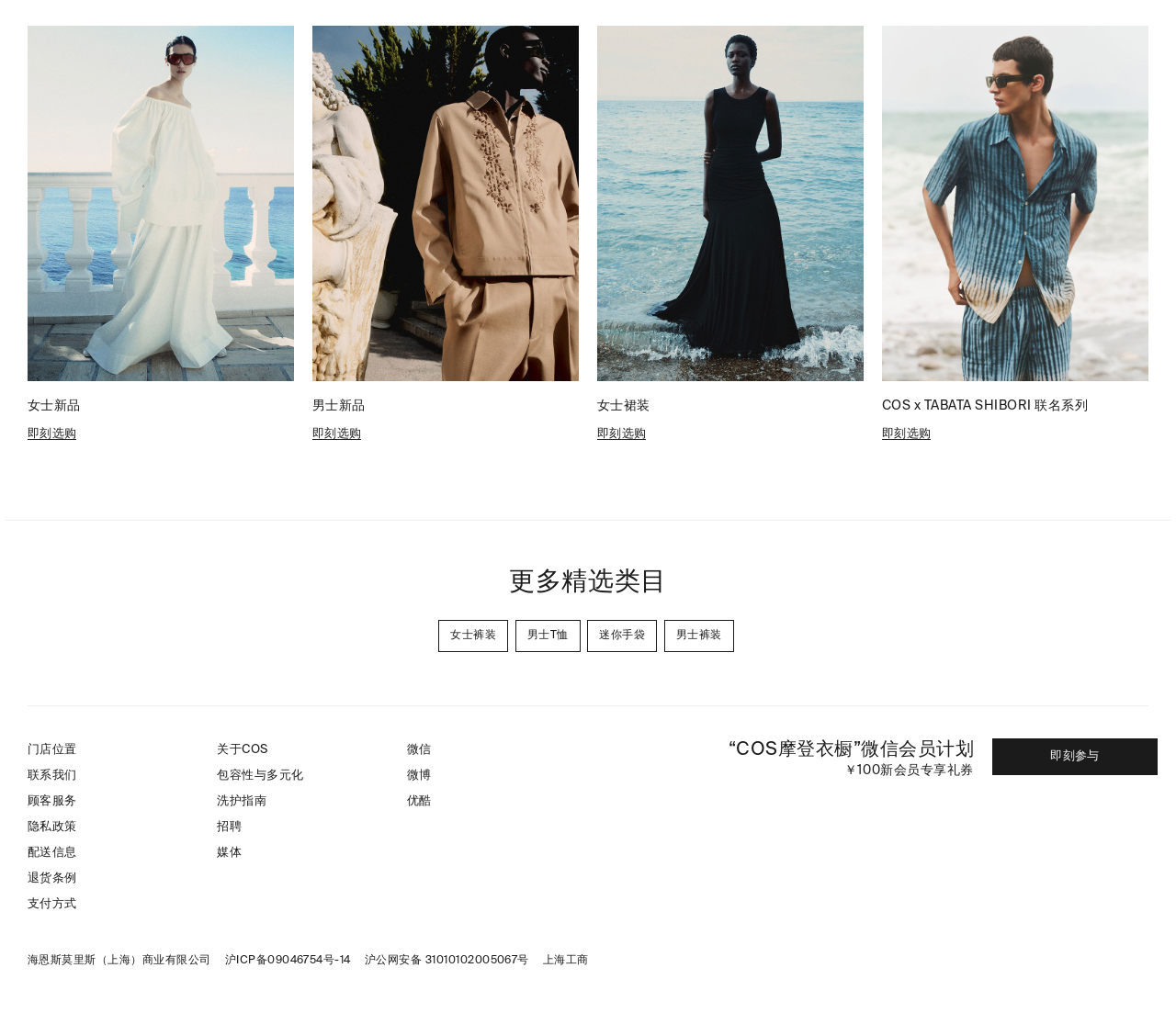Provide the bounding box coordinates of the UI element this sentence describes: "门店位置".

[0.023, 0.721, 0.169, 0.744]